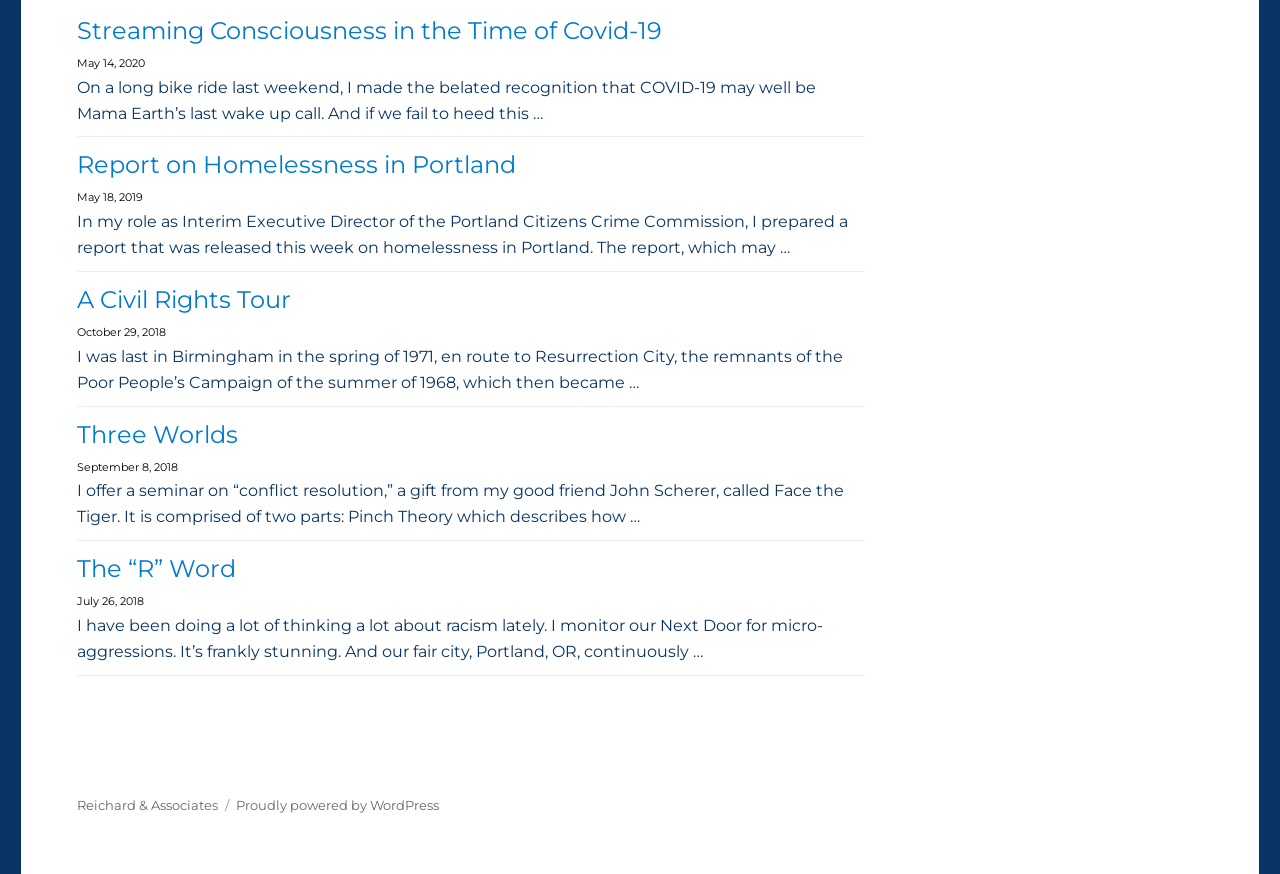Please look at the image and answer the question with a detailed explanation: What is the theme of the article 'A Civil Rights Tour'?

I inferred the theme of the article 'A Civil Rights Tour' by analyzing the title of the article and its context, which suggests that it is related to civil rights.